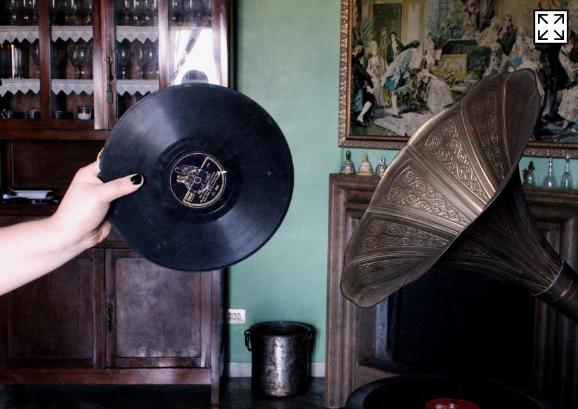What is the material of the cabinetry in the background?
Using the image, provide a concise answer in one word or a short phrase.

Wooden